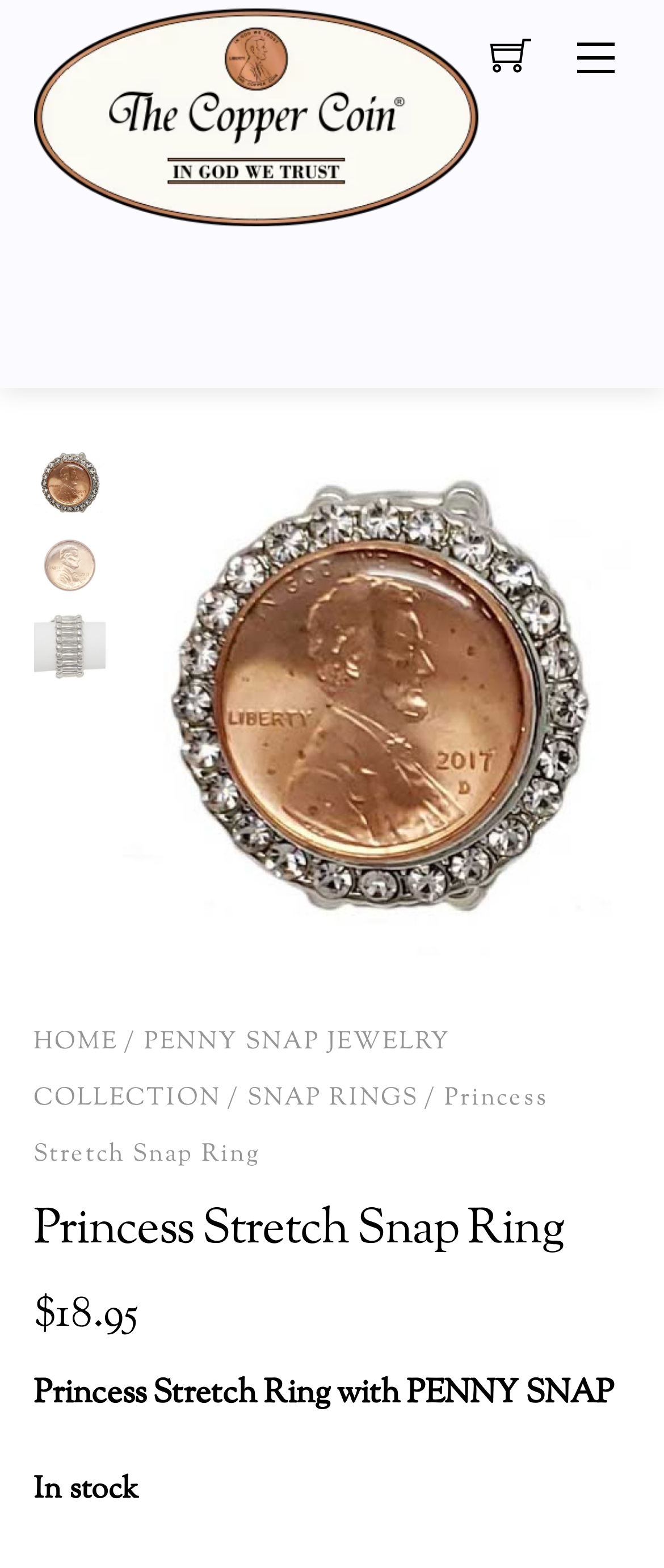How many images are there on the product page?
Answer with a single word or phrase by referring to the visual content.

5